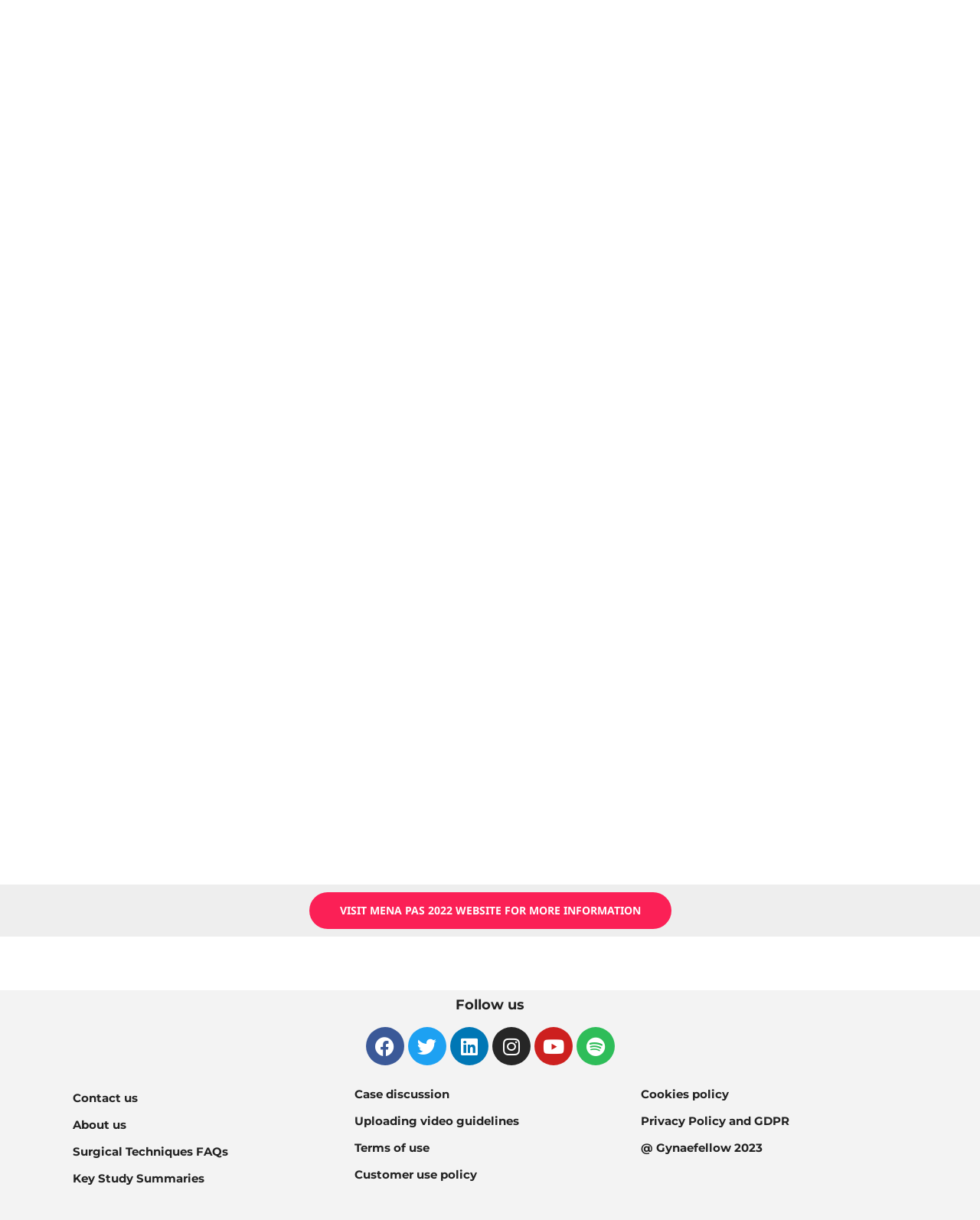Given the element description: "Spotify", predict the bounding box coordinates of the UI element it refers to, using four float numbers between 0 and 1, i.e., [left, top, right, bottom].

[0.588, 0.842, 0.627, 0.873]